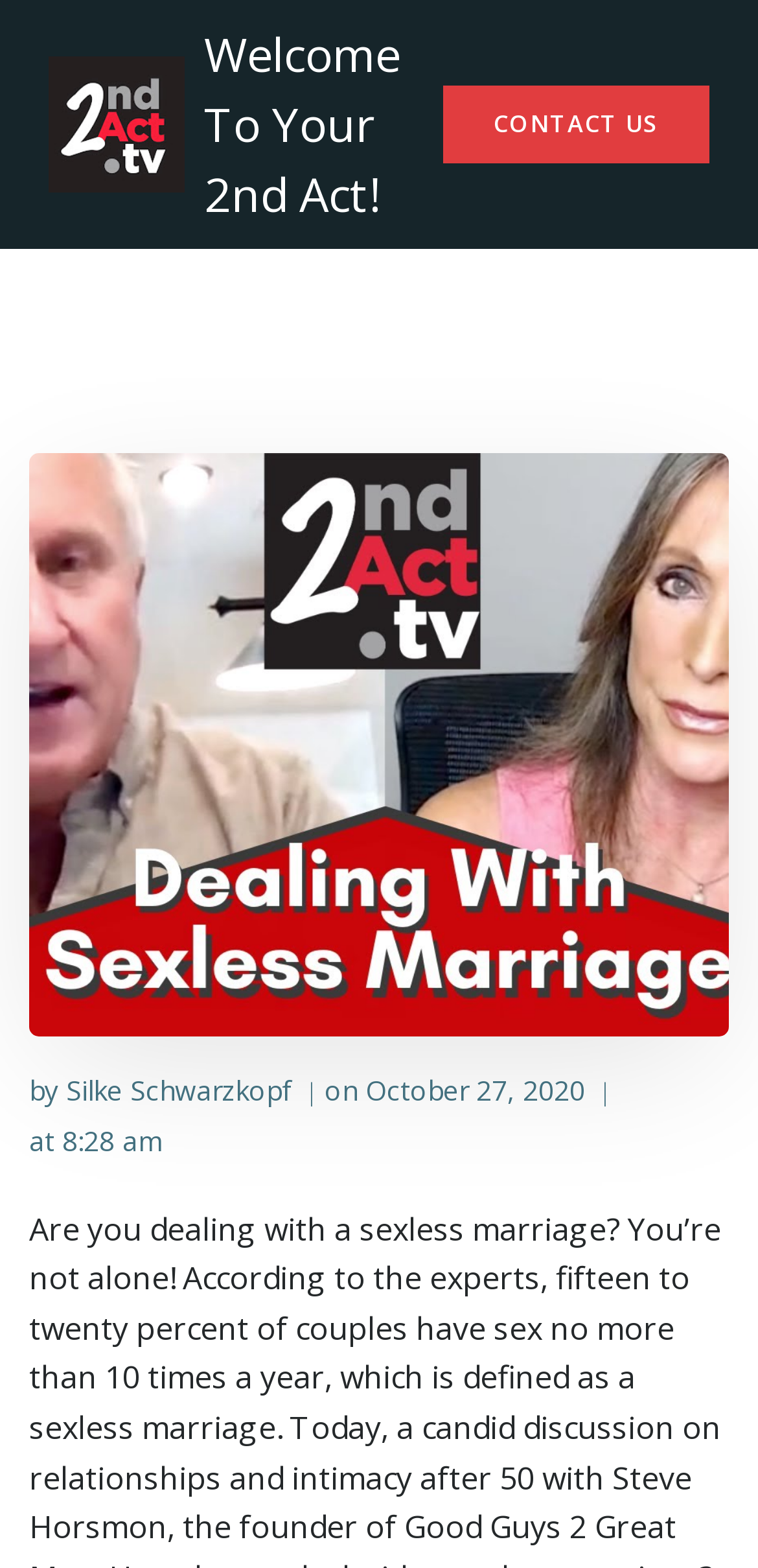Offer an in-depth caption of the entire webpage.

The webpage is about relationships and intimacy after 50, specifically dealing with a sexless marriage and what men need to know. At the top left, there is a link to the website's homepage, "Welcome To Your 2nd Act!". On the top right, there is a link to "CONTACT US". 

Below the top section, there is an article with the author's name, "Silke Schwarzkopf", and the date "October 27, 2020" at 8:28 am. The author's name is preceded by "by" and followed by a vertical bar, and the date is preceded by "on" and "at".